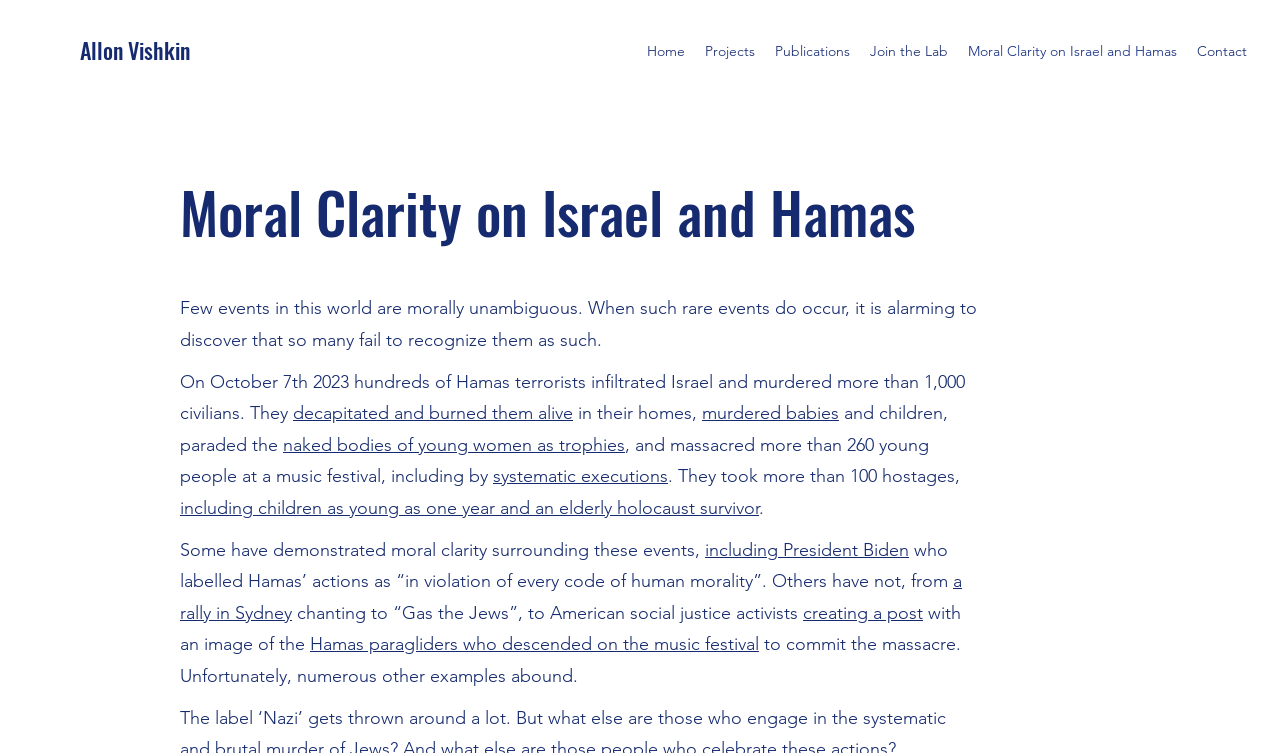Can you determine the bounding box coordinates of the area that needs to be clicked to fulfill the following instruction: "Click the 'Publications' link"?

[0.598, 0.048, 0.672, 0.088]